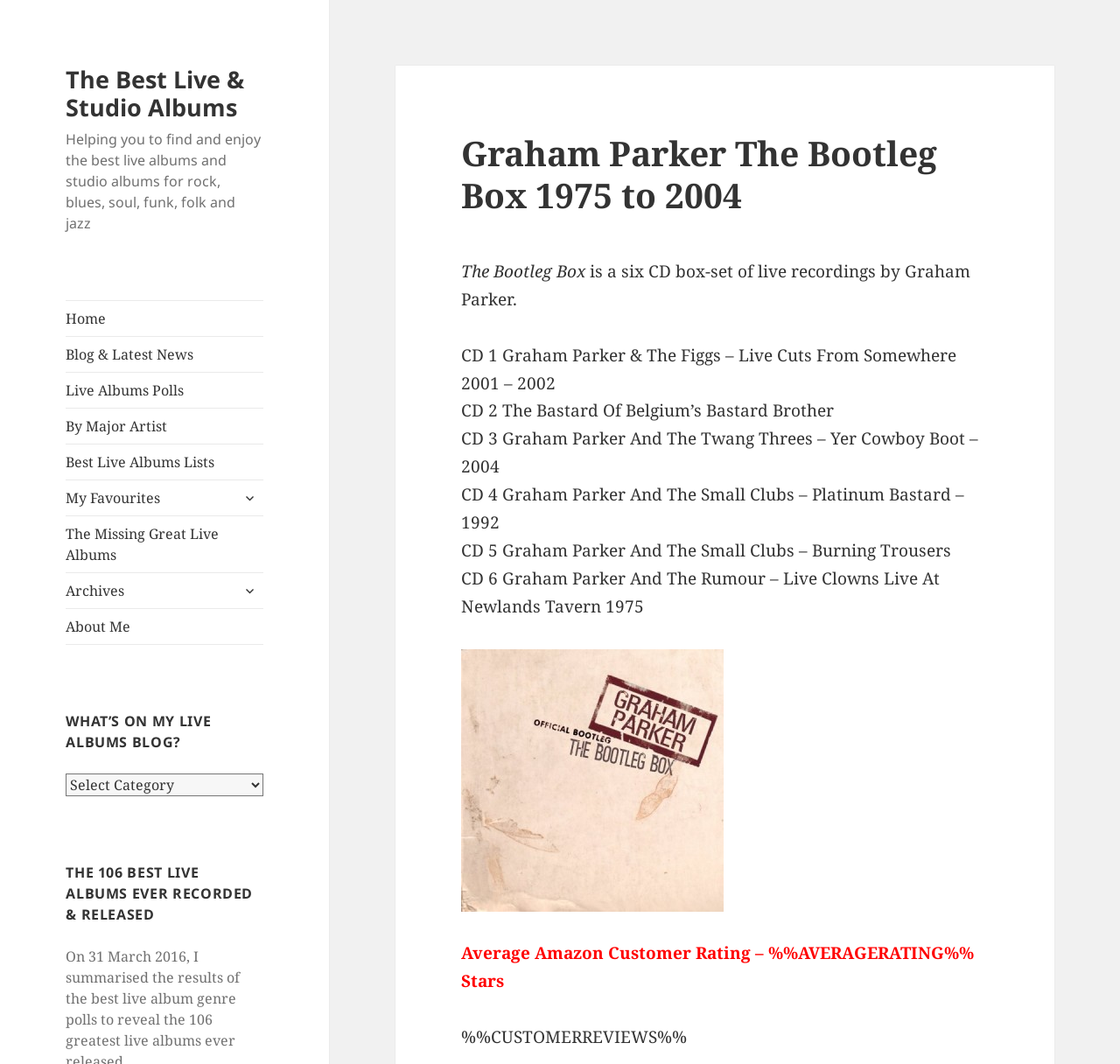Elaborate on the information and visuals displayed on the webpage.

The webpage is about Graham Parker's live album collection, specifically "The Bootleg Box" which is a six CD box-set of live recordings between 1975 and 2004. 

At the top of the page, there is a navigation menu with links to various sections of the website, including "Home", "Blog & Latest News", "Live Albums Polls", and more. 

Below the navigation menu, there is a brief description of the website's purpose, which is to help users find and enjoy the best live albums and studio albums across various genres. 

The main content of the page is divided into two sections. The first section has a heading "WHAT’S ON MY LIVE ALBUMS BLOG?" followed by a brief text and a combobox. 

The second section is dedicated to "The Bootleg Box" album, with a heading "THE 106 BEST LIVE ALBUMS EVER RECORDED & RELEASED". This section contains a header with the album title, followed by a brief description of the album. There are six static text elements, each describing a CD in the box-set, including the title and the year of recording. 

Below the CD descriptions, there is a link to "Graham Parker The Bootleg Box" accompanied by an image of the album cover. The section also includes the average Amazon customer rating and the number of customer reviews.